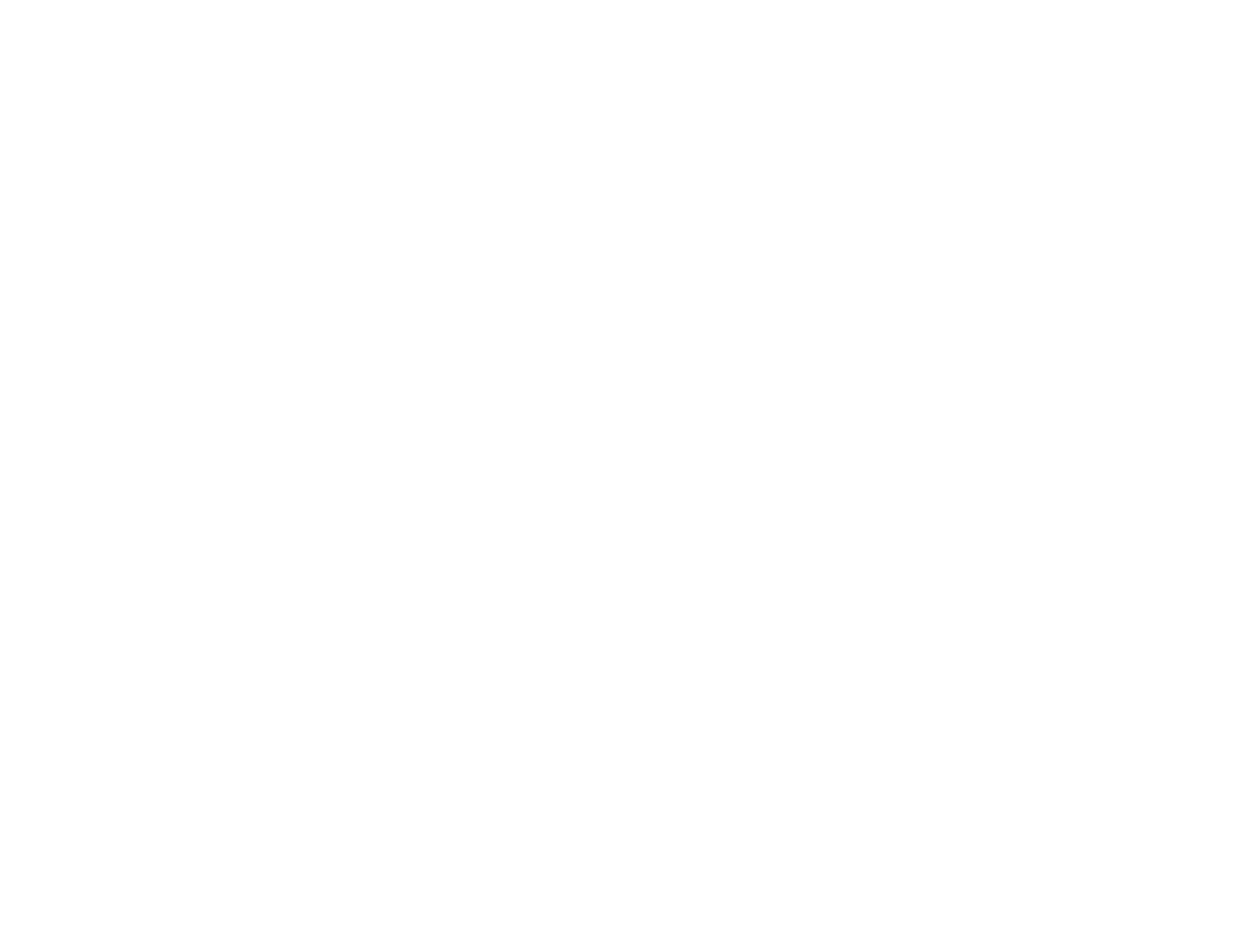What is the limit for a full application?
Please answer the question with a detailed response using the information from the screenshot.

The answer can be found in the text 'The limit for a full application (Part B) is 45 pages.' which is located in the middle of the webpage, indicating the page limit for a full application.